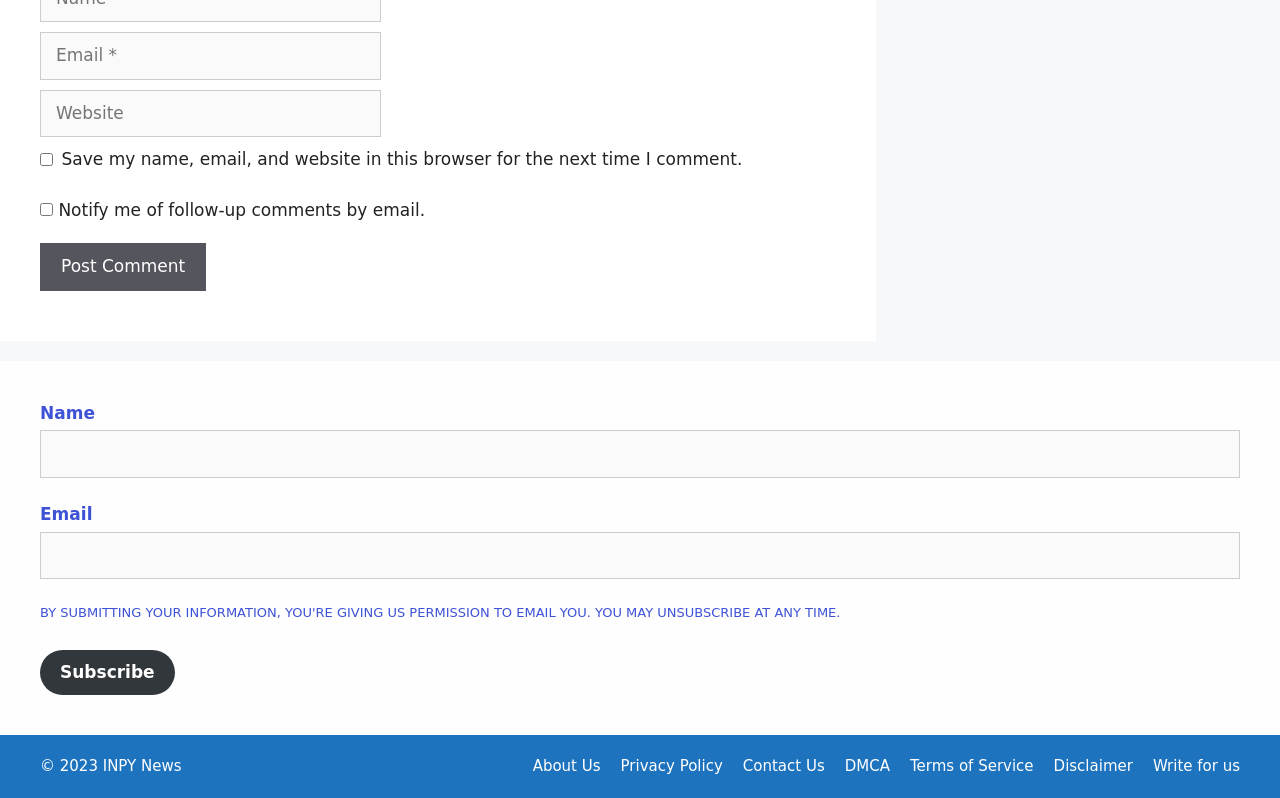How many links are there in the footer section?
Answer the question with a single word or phrase derived from the image.

8